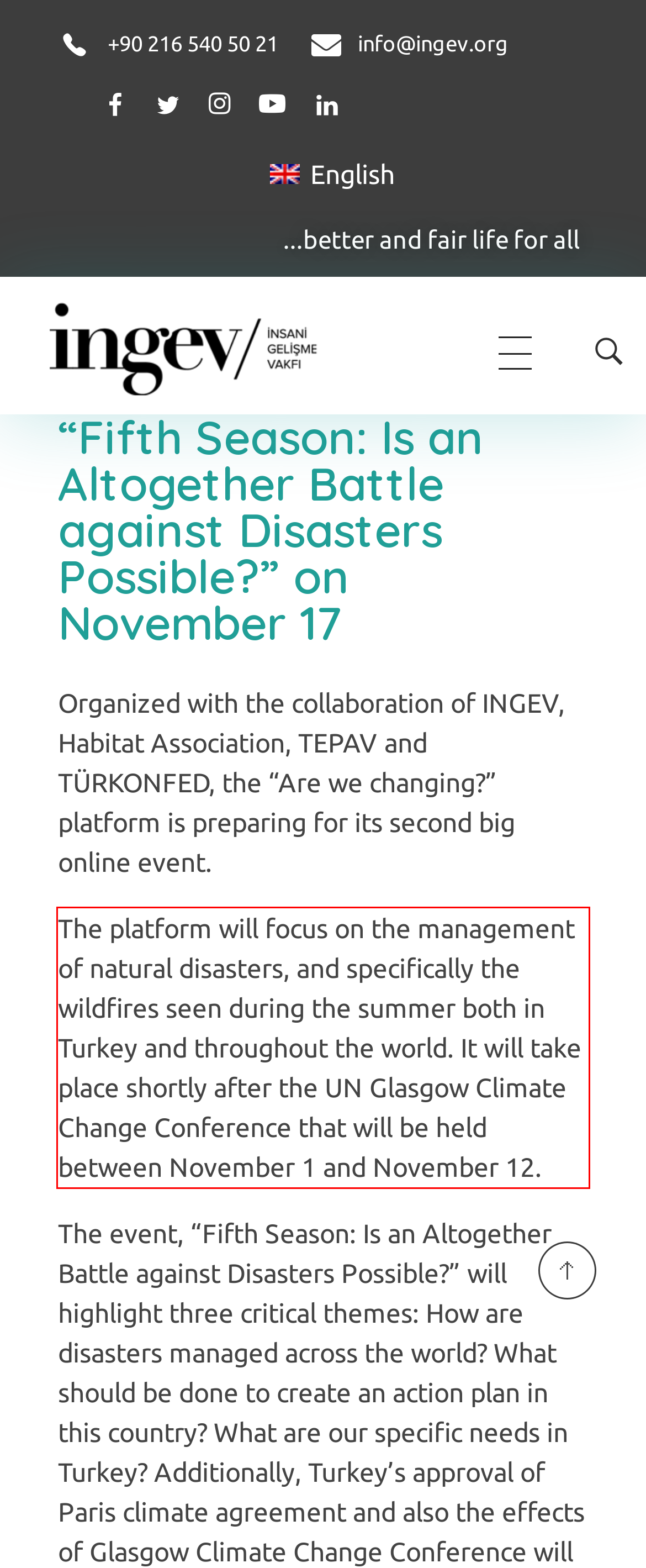You have a screenshot of a webpage with a red bounding box. Identify and extract the text content located inside the red bounding box.

The platform will focus on the management of natural disasters, and specifically the wildfires seen during the summer both in Turkey and throughout the world. It will take place shortly after the UN Glasgow Climate Change Conference that will be held between November 1 and November 12.